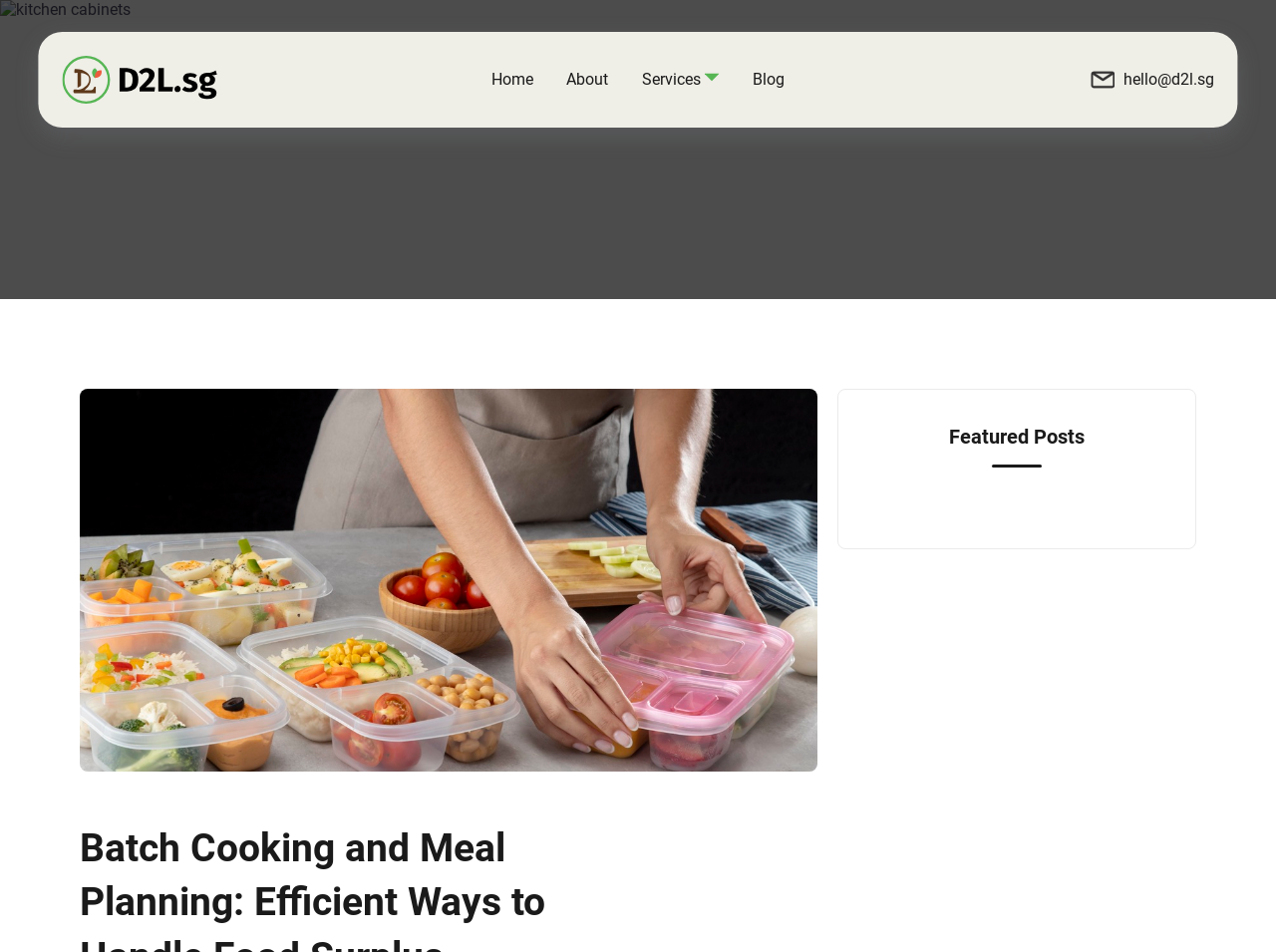What is the main title displayed on this webpage?

Batch Cooking and Meal Planning: Efficient Ways to Handle Food Surplus